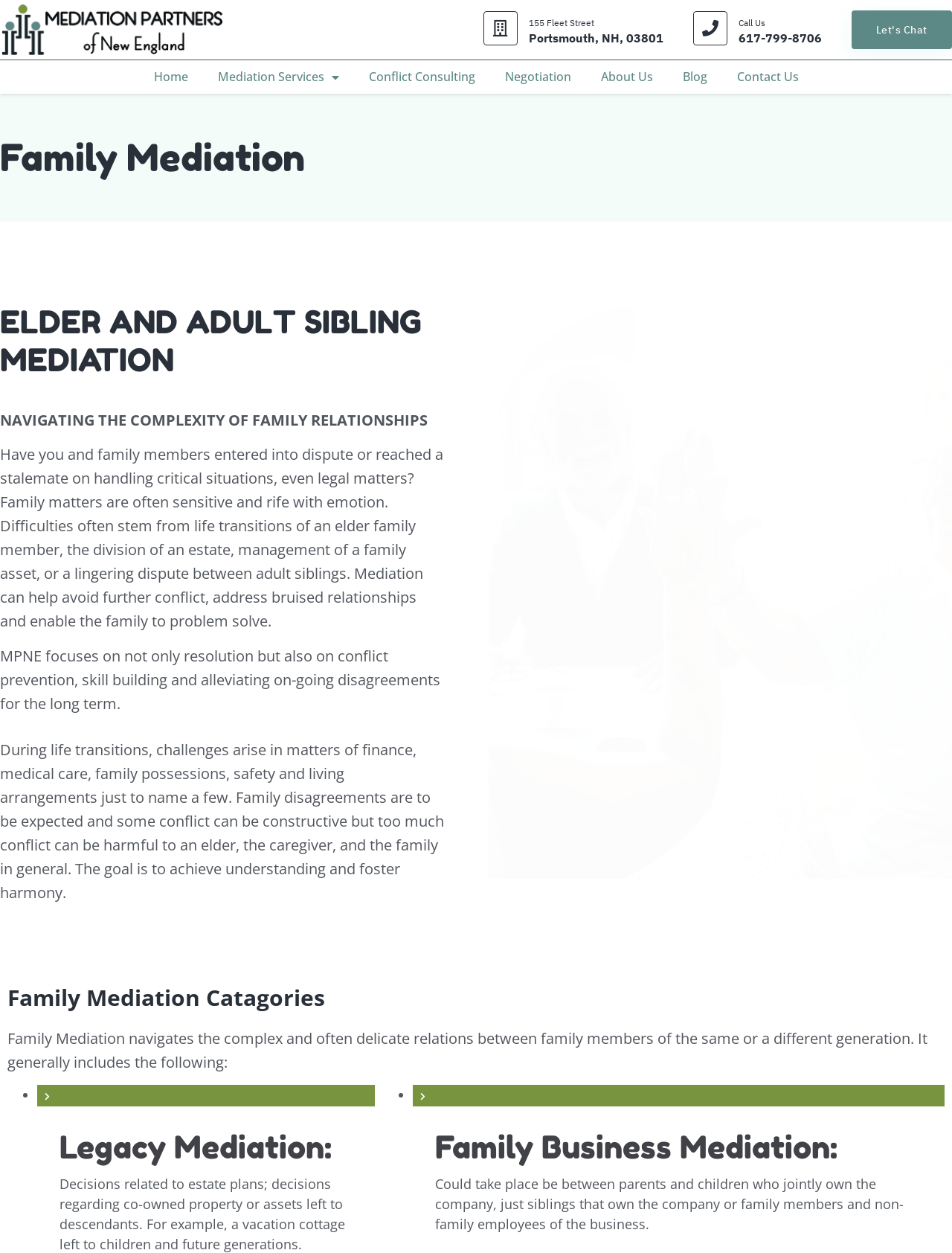What is the phone number to call for mediation services?
Please respond to the question with a detailed and informative answer.

I found the phone number by looking at the heading 'Call Us' and the static text '617-799-8706' which are located close to each other, indicating that they are related to calling for mediation services.